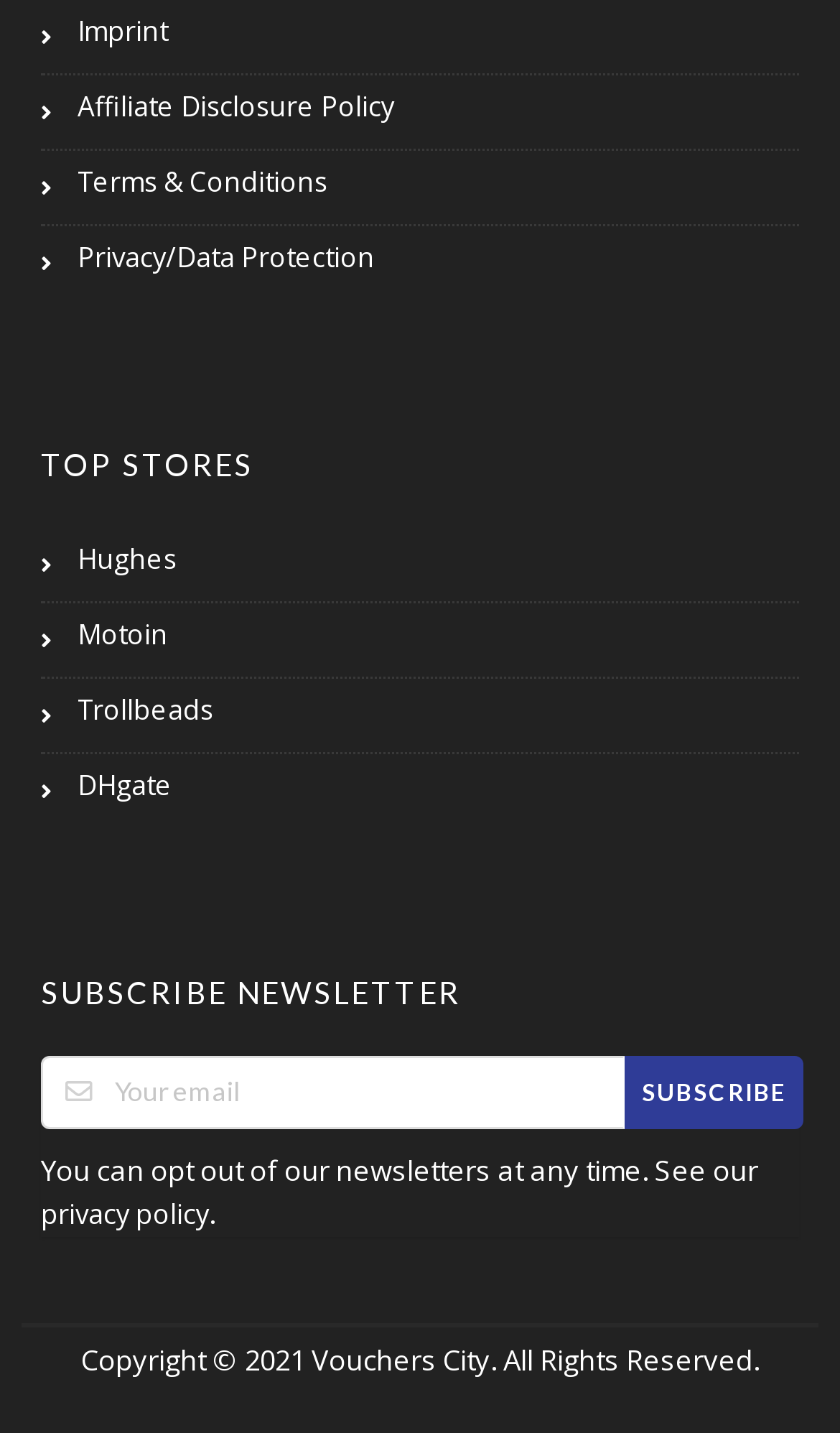Answer the following query concisely with a single word or phrase:
How many stores are listed in the TOP STORES section?

4